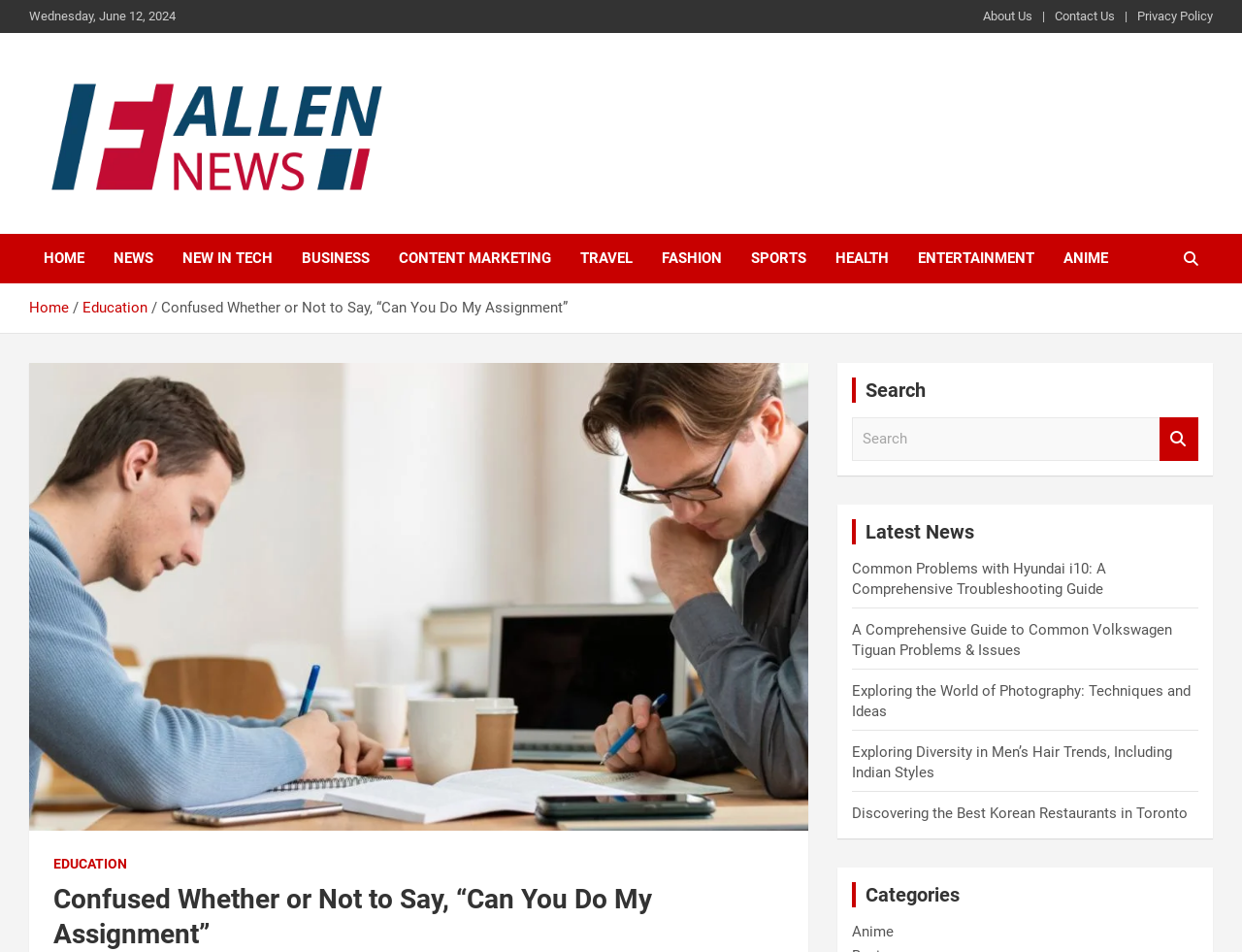Please find the bounding box coordinates of the element that needs to be clicked to perform the following instruction: "visit Anime category". The bounding box coordinates should be four float numbers between 0 and 1, represented as [left, top, right, bottom].

[0.686, 0.969, 0.72, 0.987]